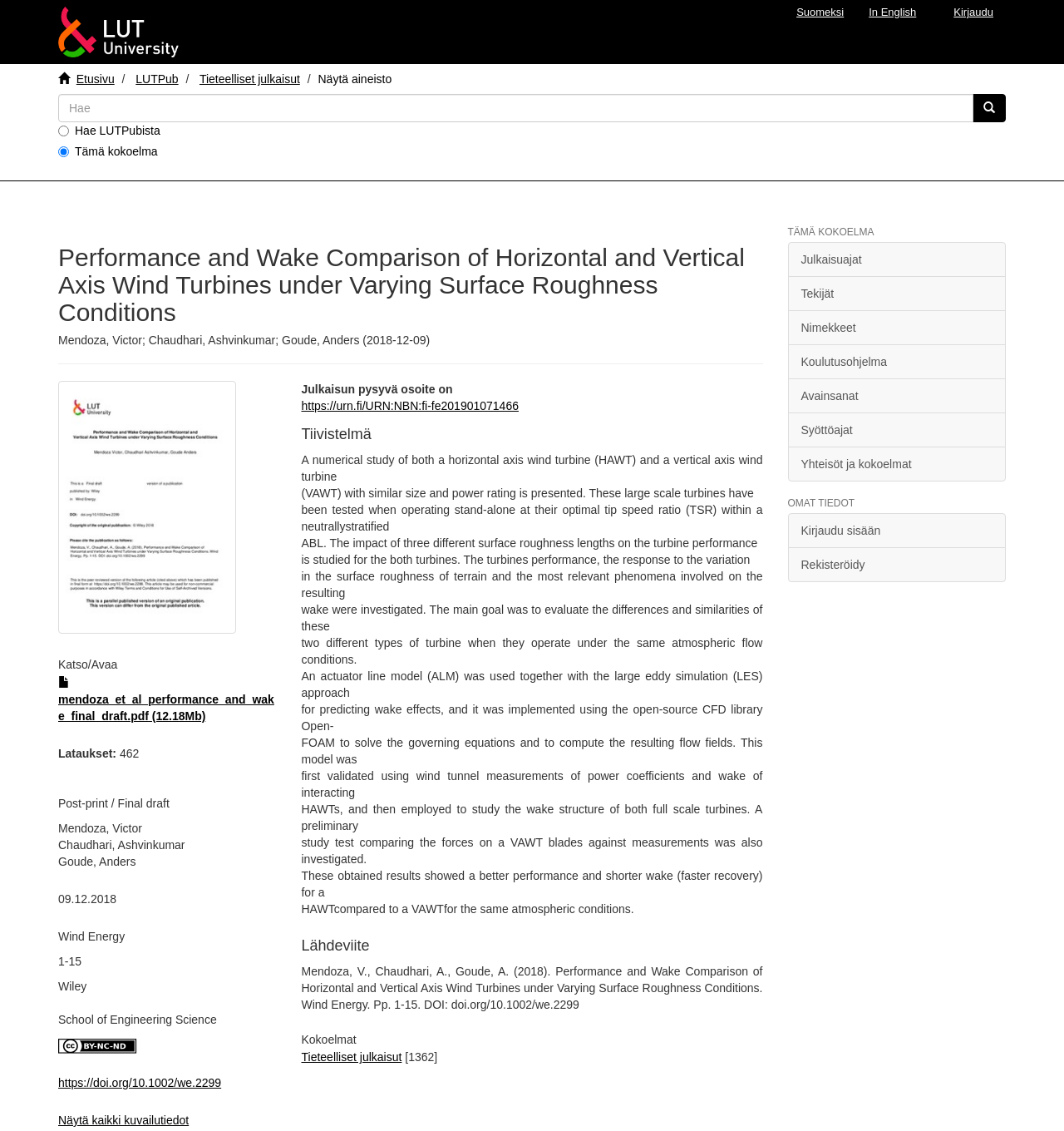Describe all the significant parts and information present on the webpage.

The webpage is a research article page from LUTPub, a publication platform. At the top, there are several links to navigate to different sections of the website, including the homepage, login, and language options. Below these links, there is a search bar with a radio button to select the search scope.

The main content of the page is divided into two columns. The left column contains the article's metadata, including the title, authors, publication date, and abstract. The title is "Performance and Wake Comparison of Horizontal and Vertical Axis Wind Turbines under Varying Surface Roughness Conditions." The authors are Mendoza, Victor; Chaudhari, Ashvinkumar; and Goude, Anders. The publication date is December 9, 2018. The abstract is a lengthy text that summarizes the research, which compares the performance of horizontal and vertical axis wind turbines under different surface roughness conditions.

Below the abstract, there are links to download the article in PDF format and to view the article's metadata. The metadata includes information about the article's citations, downloads, and publication details.

In the right column, there are several sections that provide additional information about the article. The first section lists the article's keywords and categories. The second section provides a citation for the article in a specific format. The third section lists the article's collections and categories.

At the bottom of the page, there are links to navigate to other sections of the website, including the homepage, login, and registration pages.